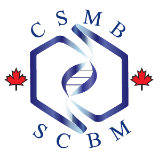What is placed symmetrically on either side of the logo?
Provide a short answer using one word or a brief phrase based on the image.

Stylized maple leaves